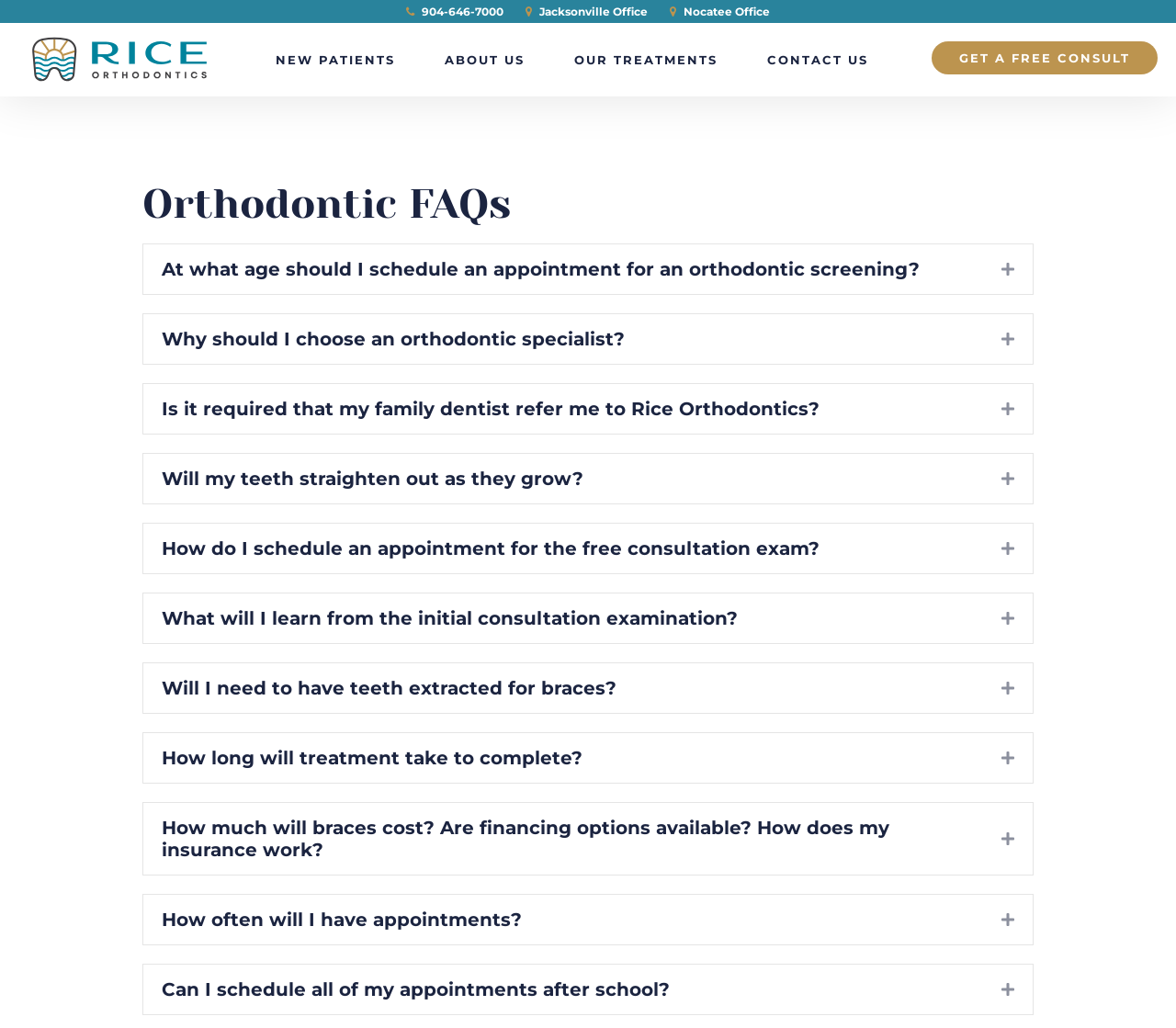Find the bounding box coordinates of the clickable area required to complete the following action: "View details of Mens Half Sleeve Round Neck T Shirt".

None